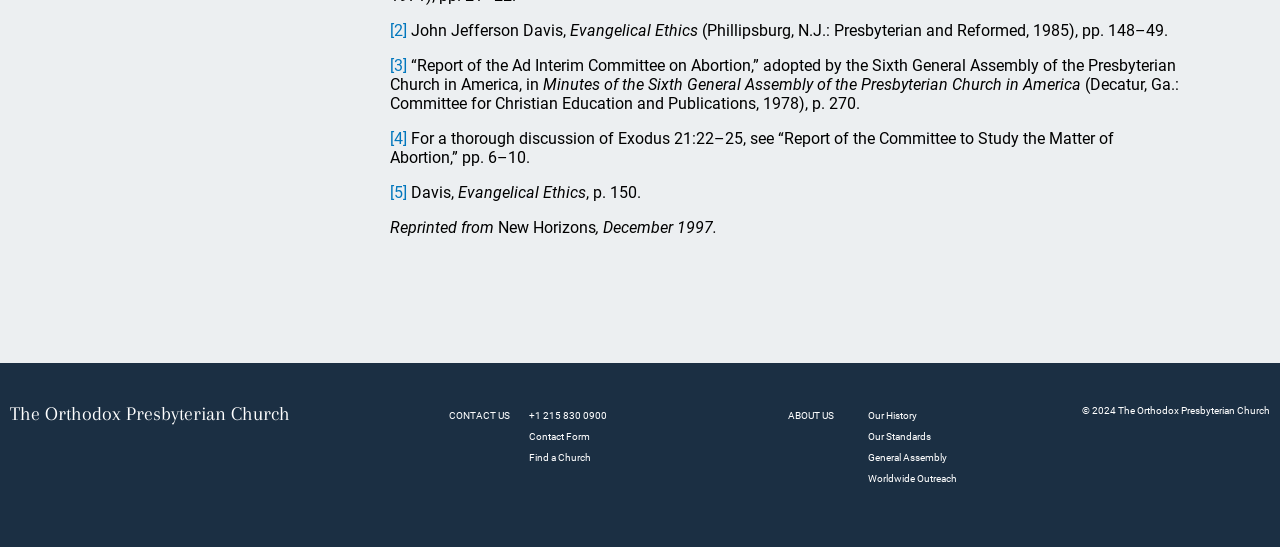Determine the bounding box coordinates for the element that should be clicked to follow this instruction: "Fill out the Contact Form". The coordinates should be given as four float numbers between 0 and 1, in the format [left, top, right, bottom].

[0.413, 0.788, 0.461, 0.808]